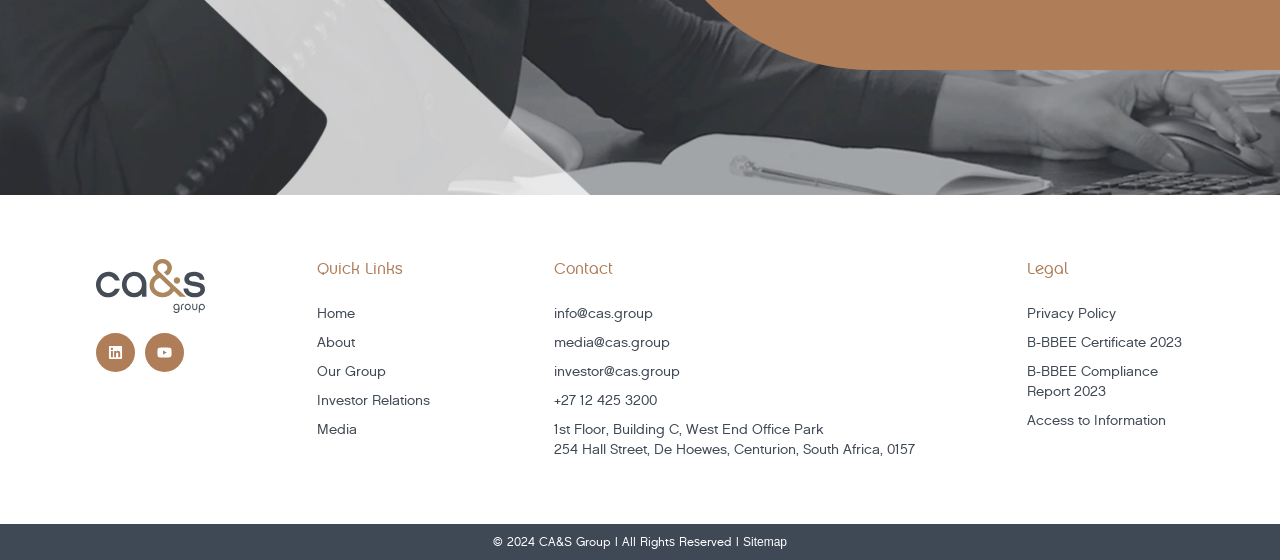Determine the bounding box for the UI element described here: "Our Group".

[0.247, 0.647, 0.382, 0.682]